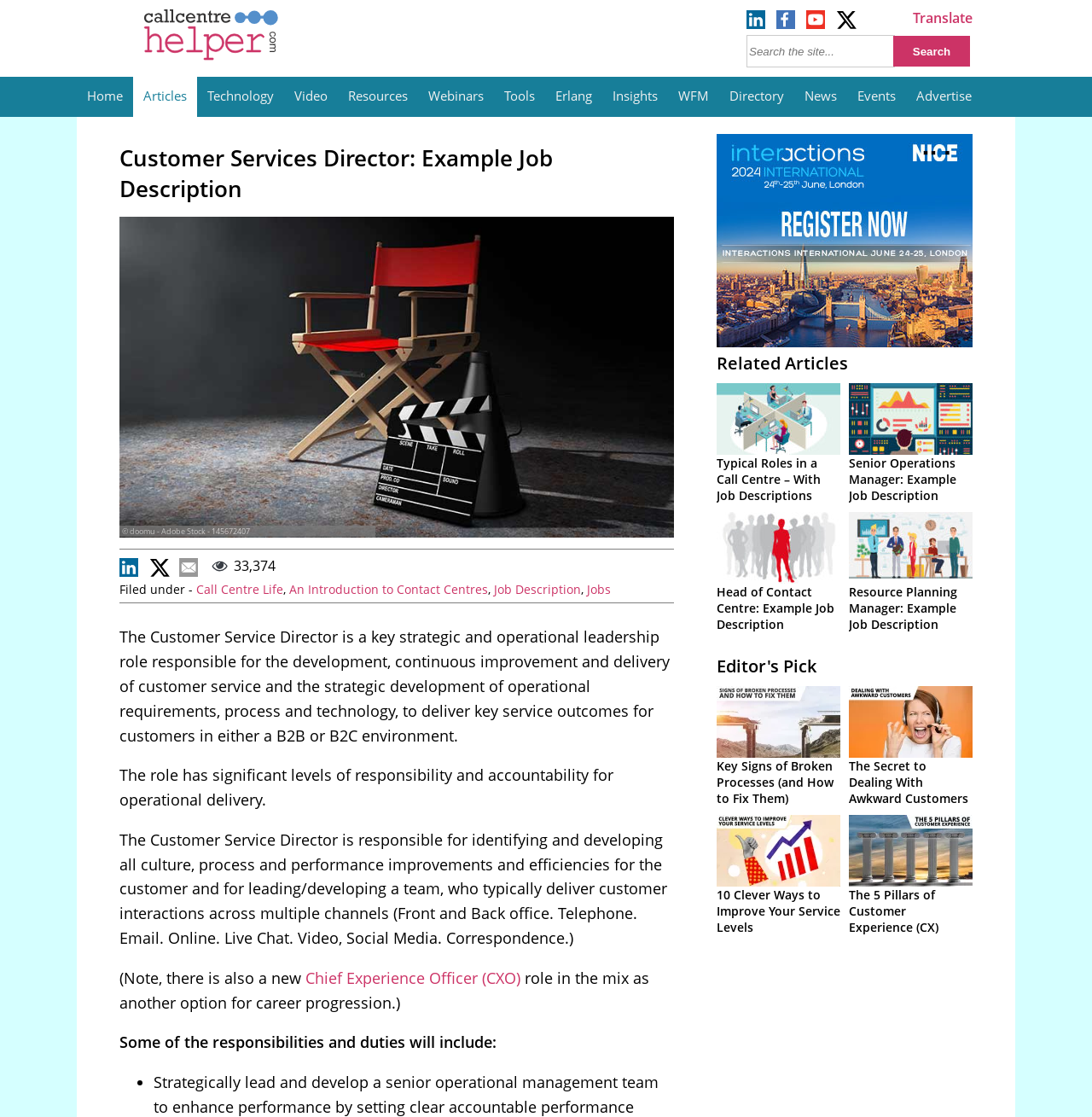For the element described, predict the bounding box coordinates as (top-left x, top-left y, bottom-right x, bottom-right y). All values should be between 0 and 1. Element description: Call Centre Life

[0.18, 0.52, 0.259, 0.535]